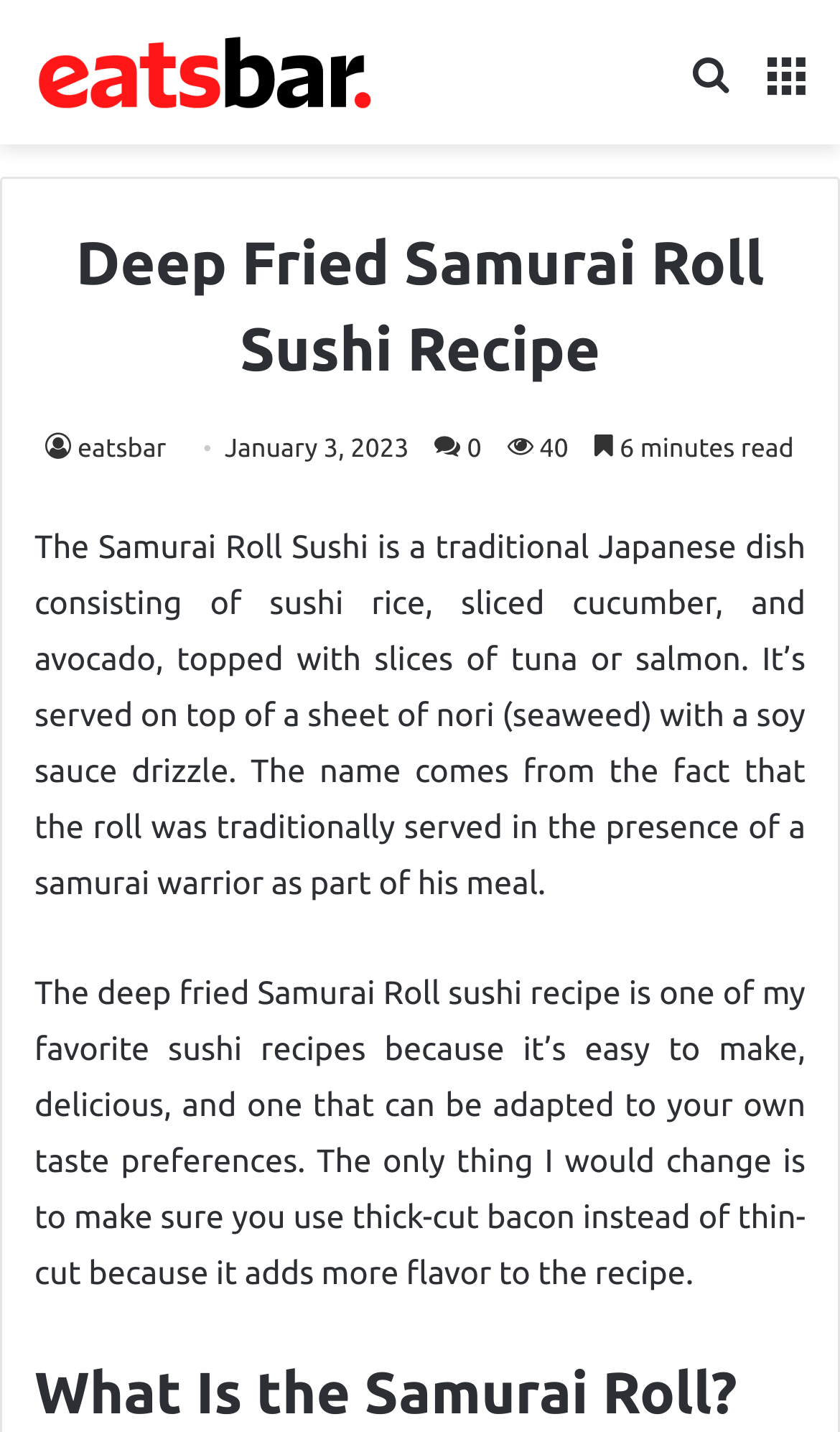What is the component on top of which the sushi is served?
Refer to the image and give a detailed answer to the query.

According to the text 'It’s served on top of a sheet of nori (seaweed) with a soy sauce drizzle.', it can be inferred that the sushi is served on top of nori, which is a type of seaweed.